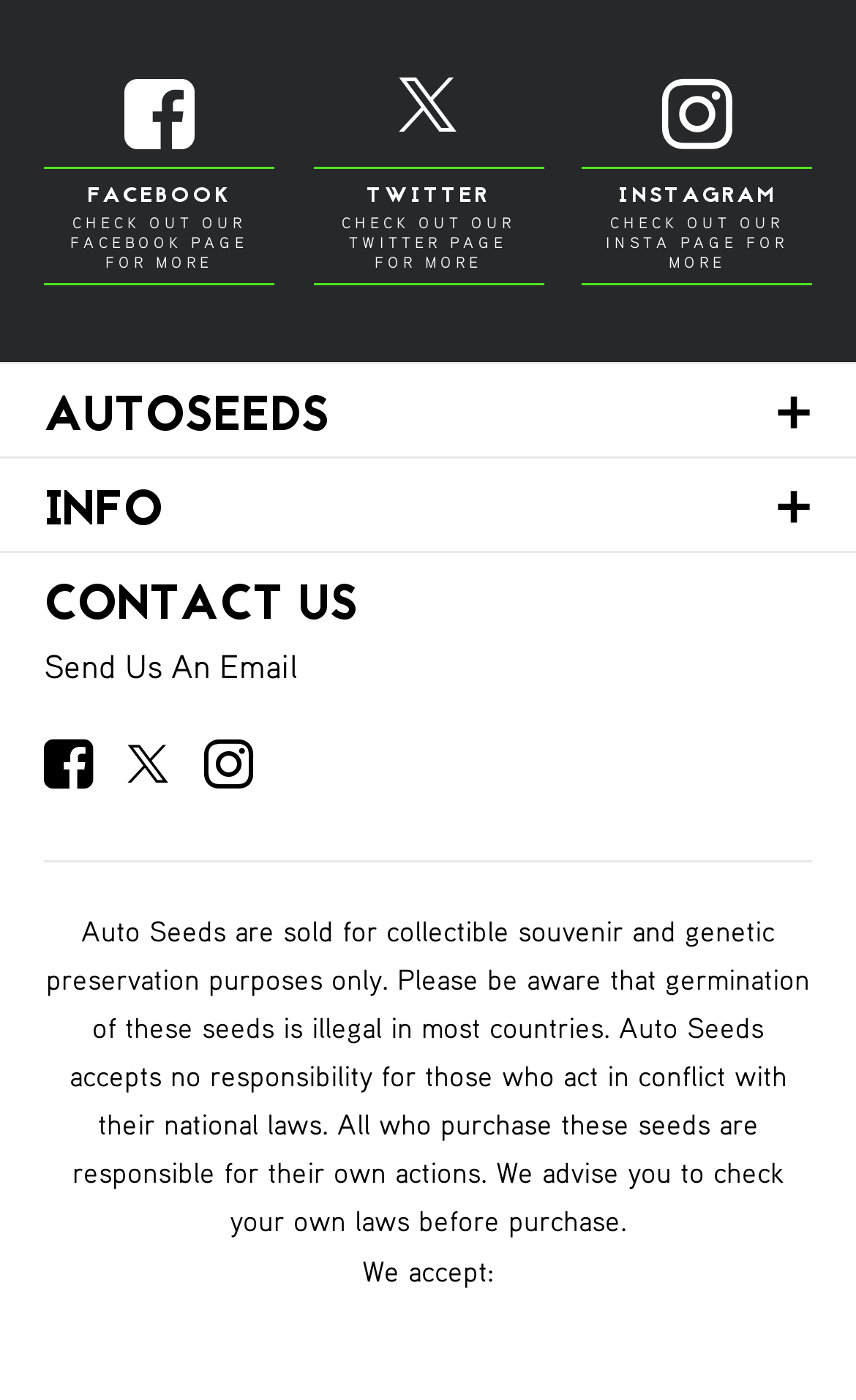Please locate the UI element described by "aria-label="Twitter"" and provide its bounding box coordinates.

[0.133, 0.513, 0.213, 0.567]